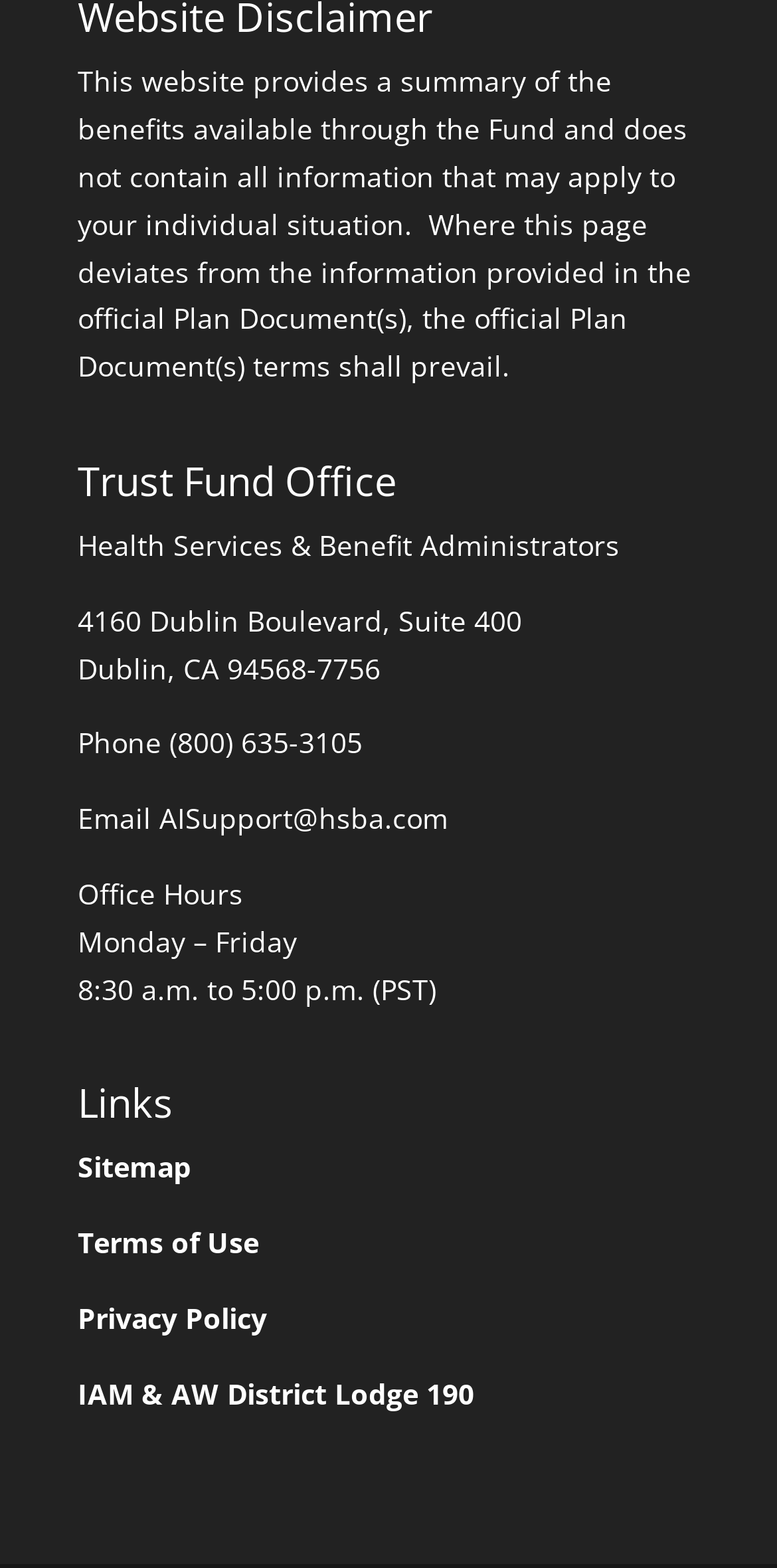What is the phone number of the Trust Fund Office?
Based on the image, answer the question with a single word or brief phrase.

(800) 635-3105